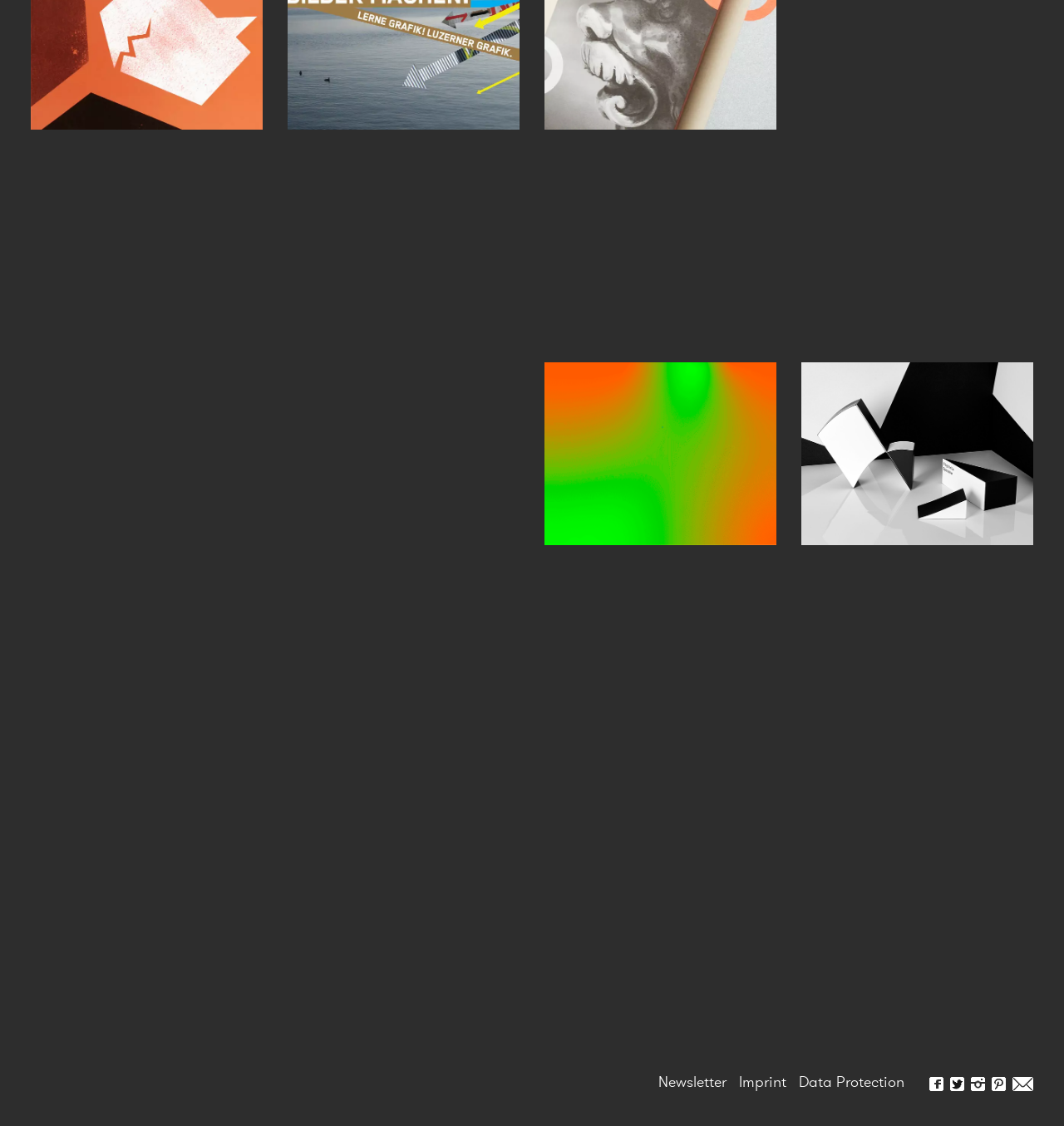What is the first article title?
Provide a detailed answer to the question using information from the image.

The first article title can be found by looking at the first link element, which has a HeaderAsNonLandmark element with a StaticText element containing the text 'Fast and Furious'.